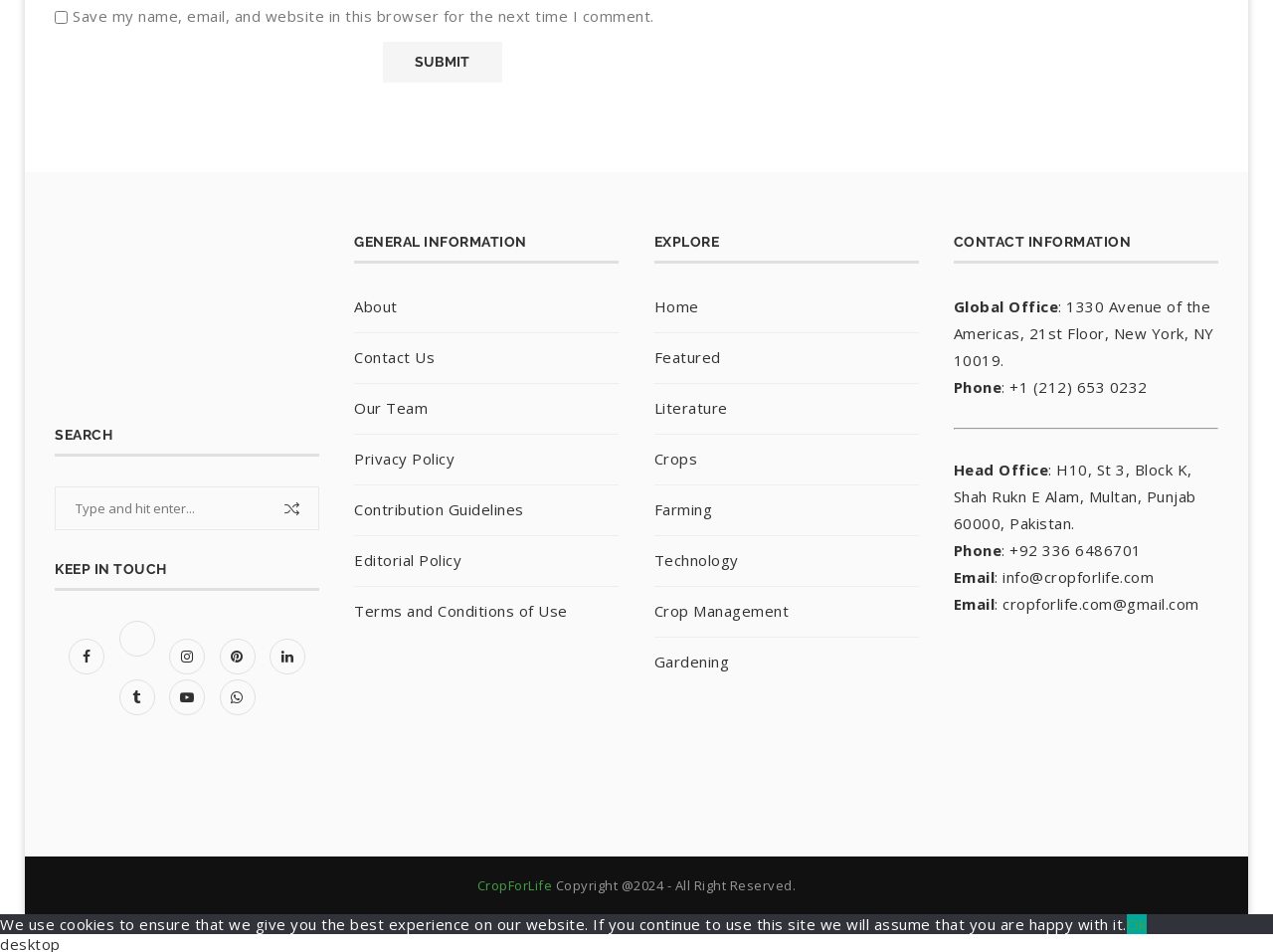Can you pinpoint the bounding box coordinates for the clickable element required for this instruction: "Call phone number"? The coordinates should be four float numbers between 0 and 1, i.e., [left, top, right, bottom].

[0.793, 0.568, 0.897, 0.589]